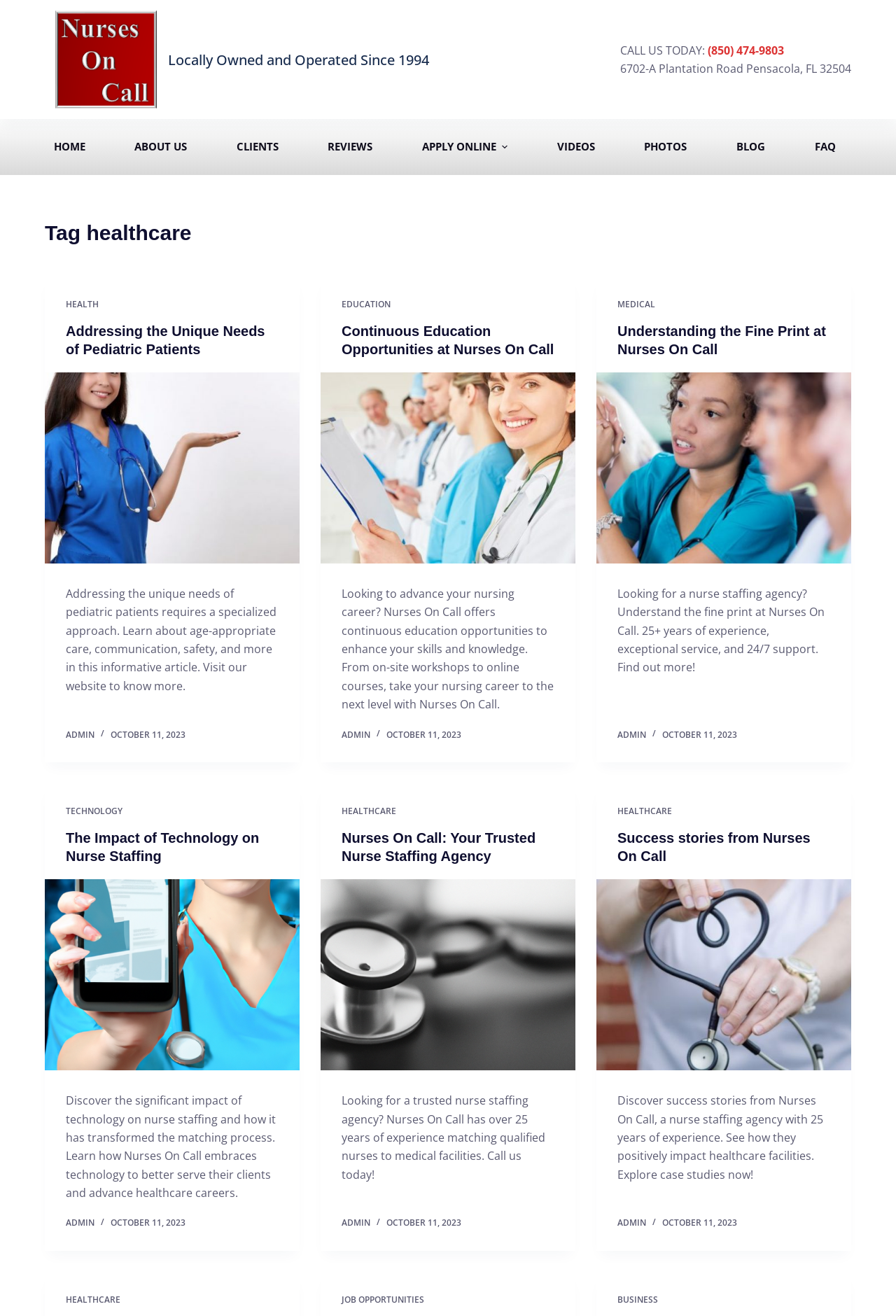Pinpoint the bounding box coordinates of the area that should be clicked to complete the following instruction: "View the 'Success stories from Nurses On Call' article". The coordinates must be given as four float numbers between 0 and 1, i.e., [left, top, right, bottom].

[0.689, 0.63, 0.927, 0.658]